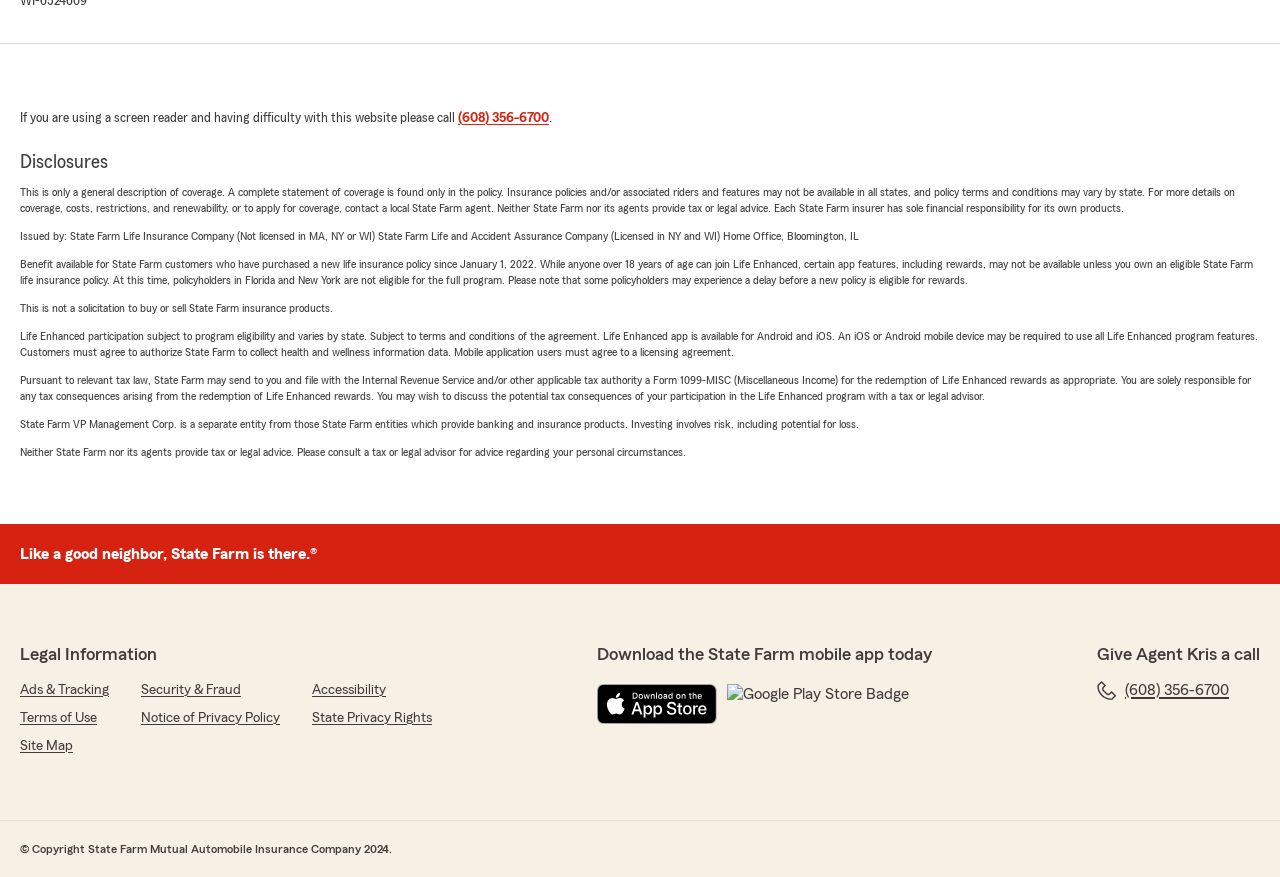Answer the following inquiry with a single word or phrase:
What is the copyright year of the website?

2024